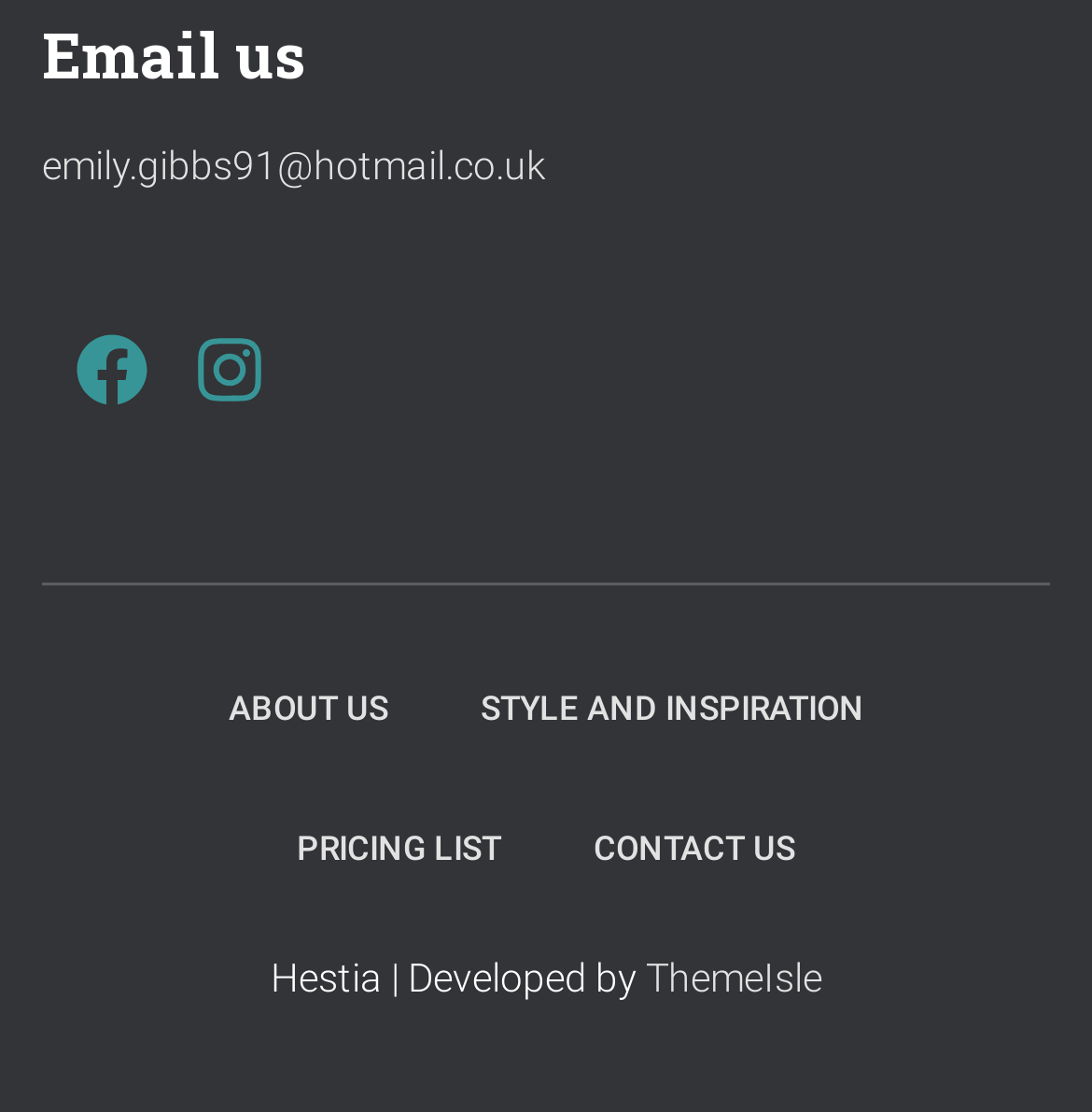Provide a brief response using a word or short phrase to this question:
Who developed the website?

ThemeIsle